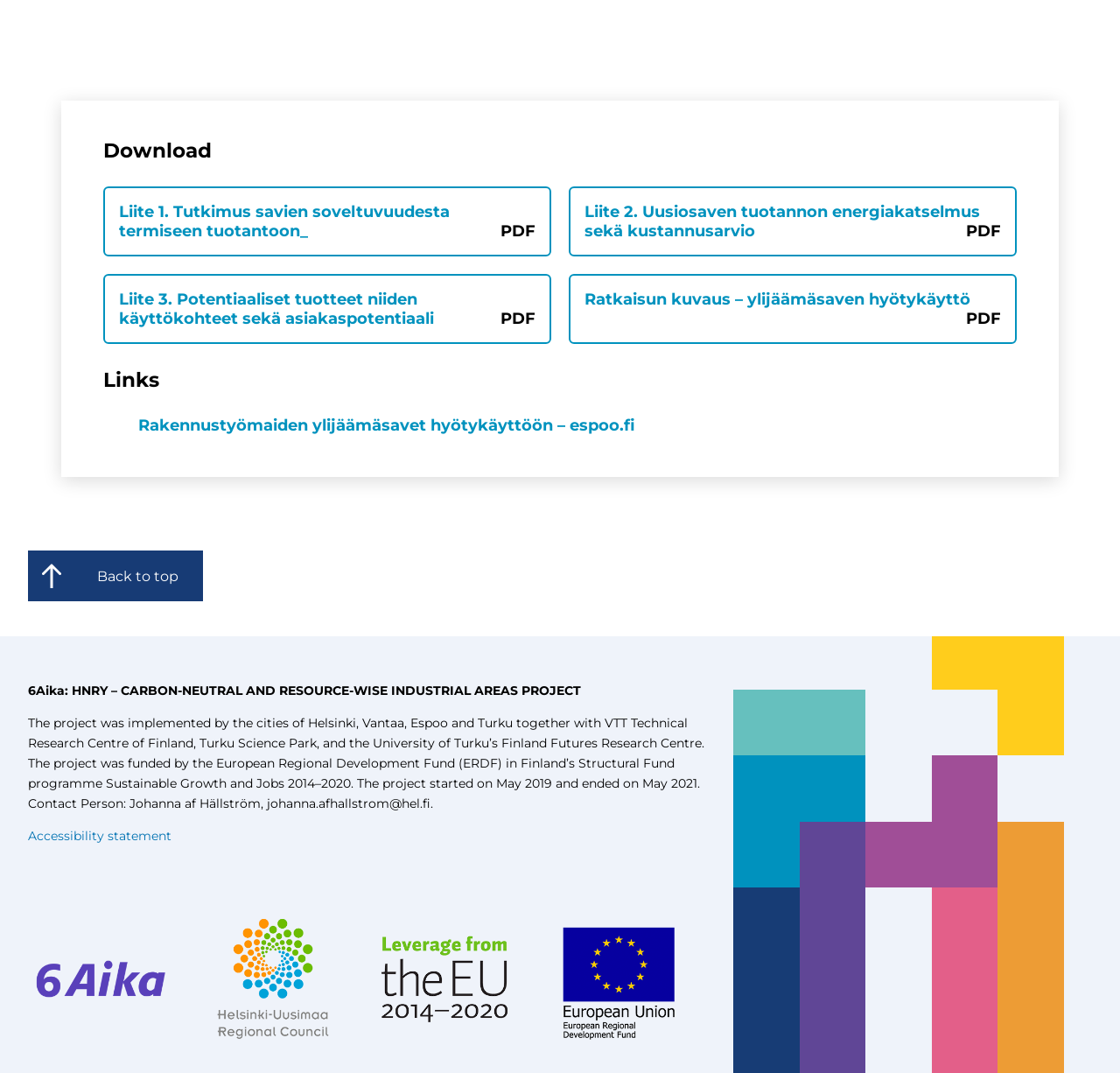Identify the bounding box of the UI element that matches this description: "Unintentional Drowning: Get the Facts".

None